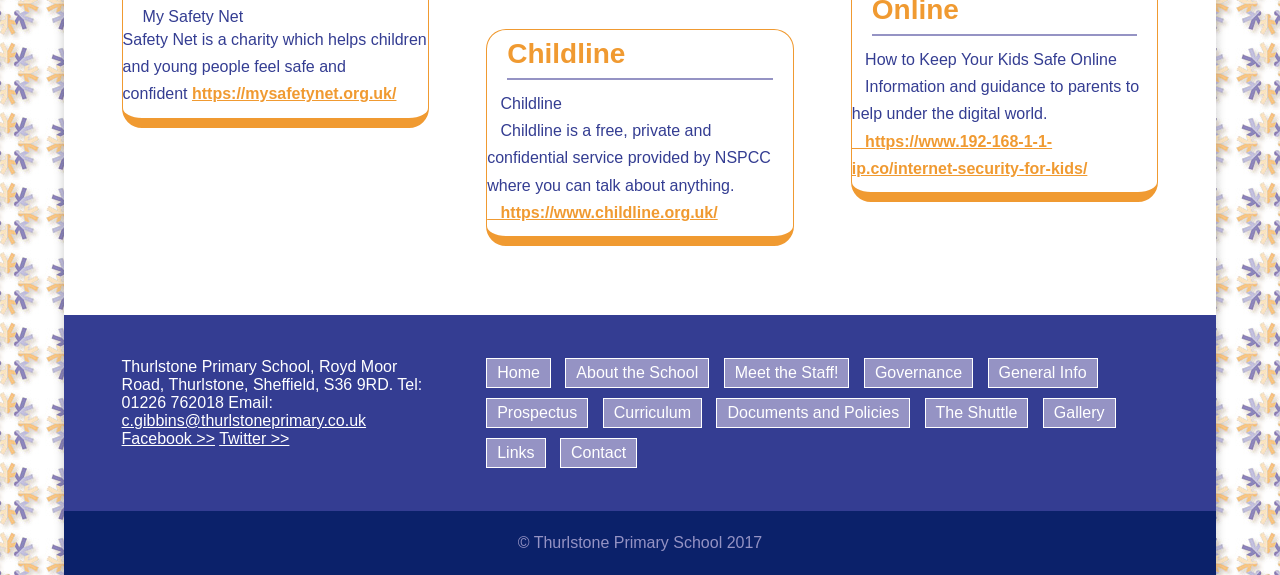Identify the bounding box coordinates for the UI element described as follows: "About the School". Ensure the coordinates are four float numbers between 0 and 1, formatted as [left, top, right, bottom].

[0.442, 0.624, 0.553, 0.673]